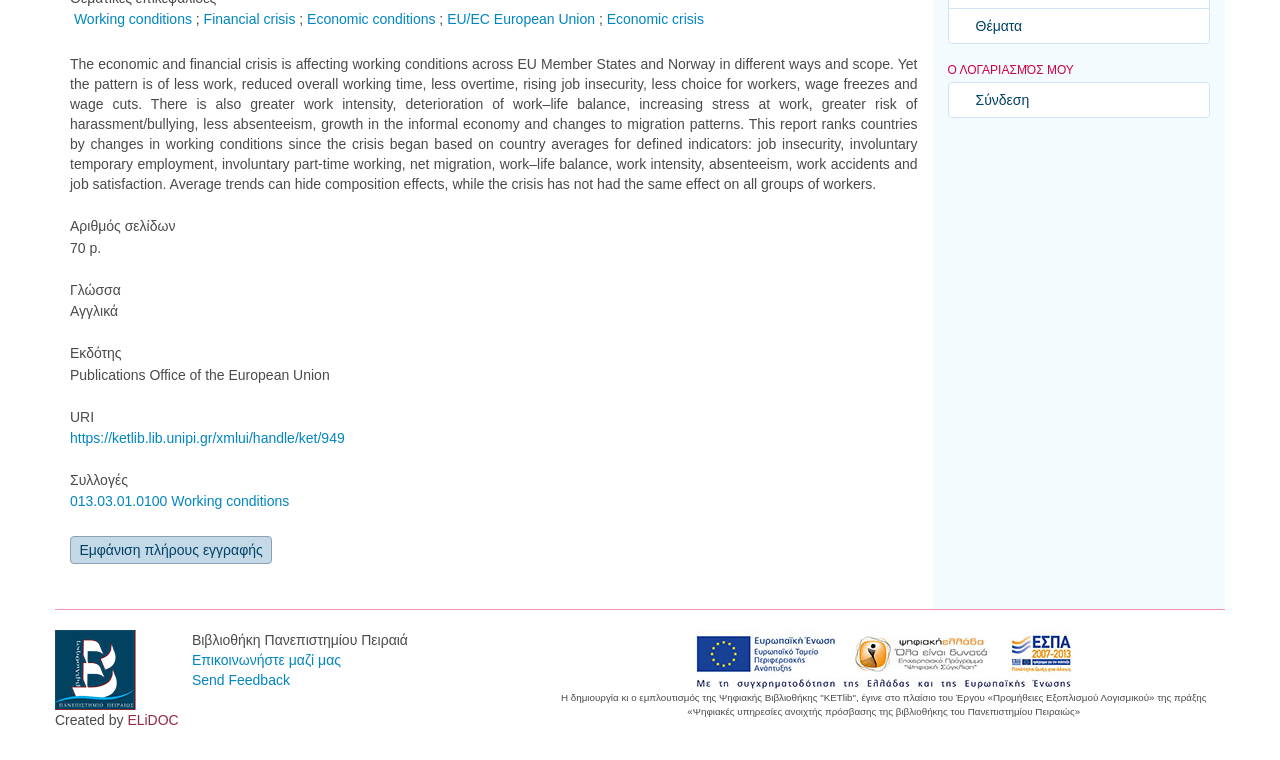Using the provided element description "Financial crisis", determine the bounding box coordinates of the UI element.

[0.159, 0.015, 0.231, 0.036]